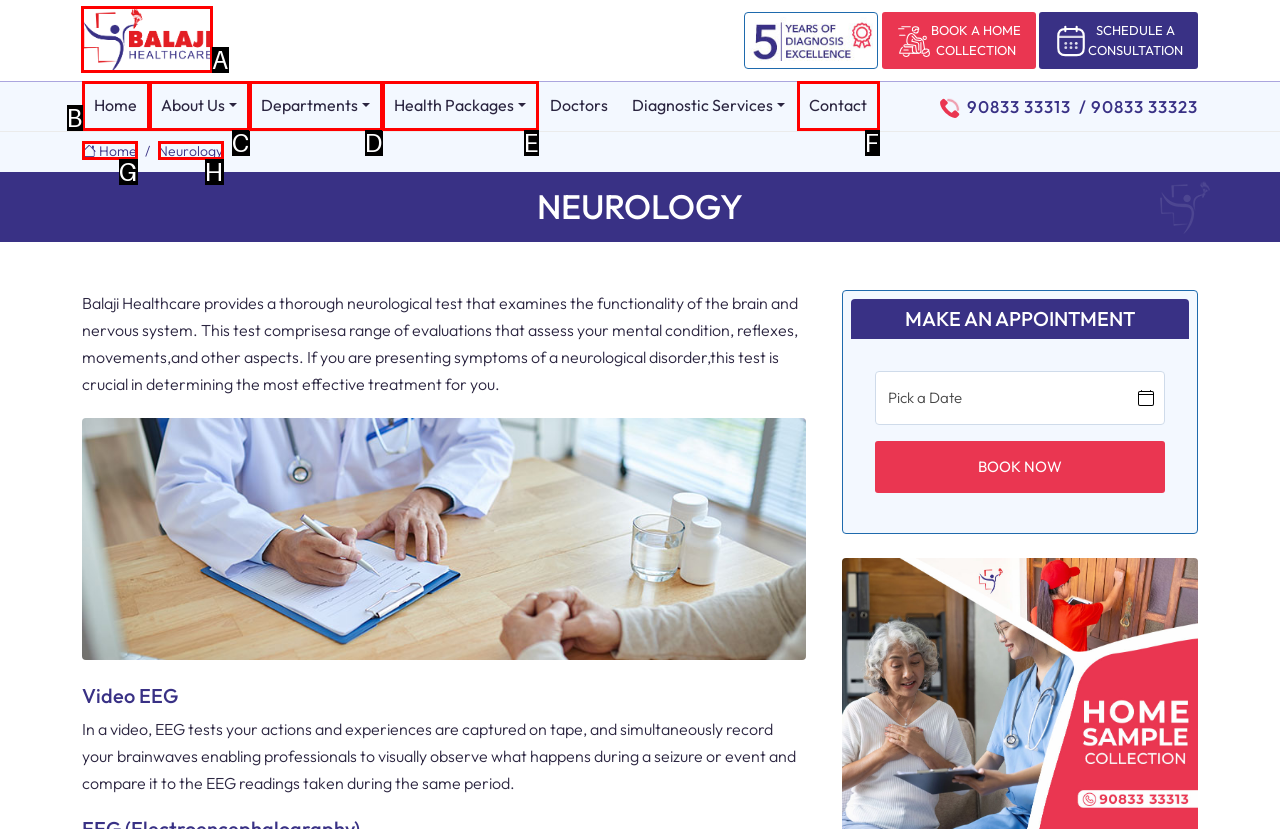Decide which UI element to click to accomplish the task: Click the logo
Respond with the corresponding option letter.

A